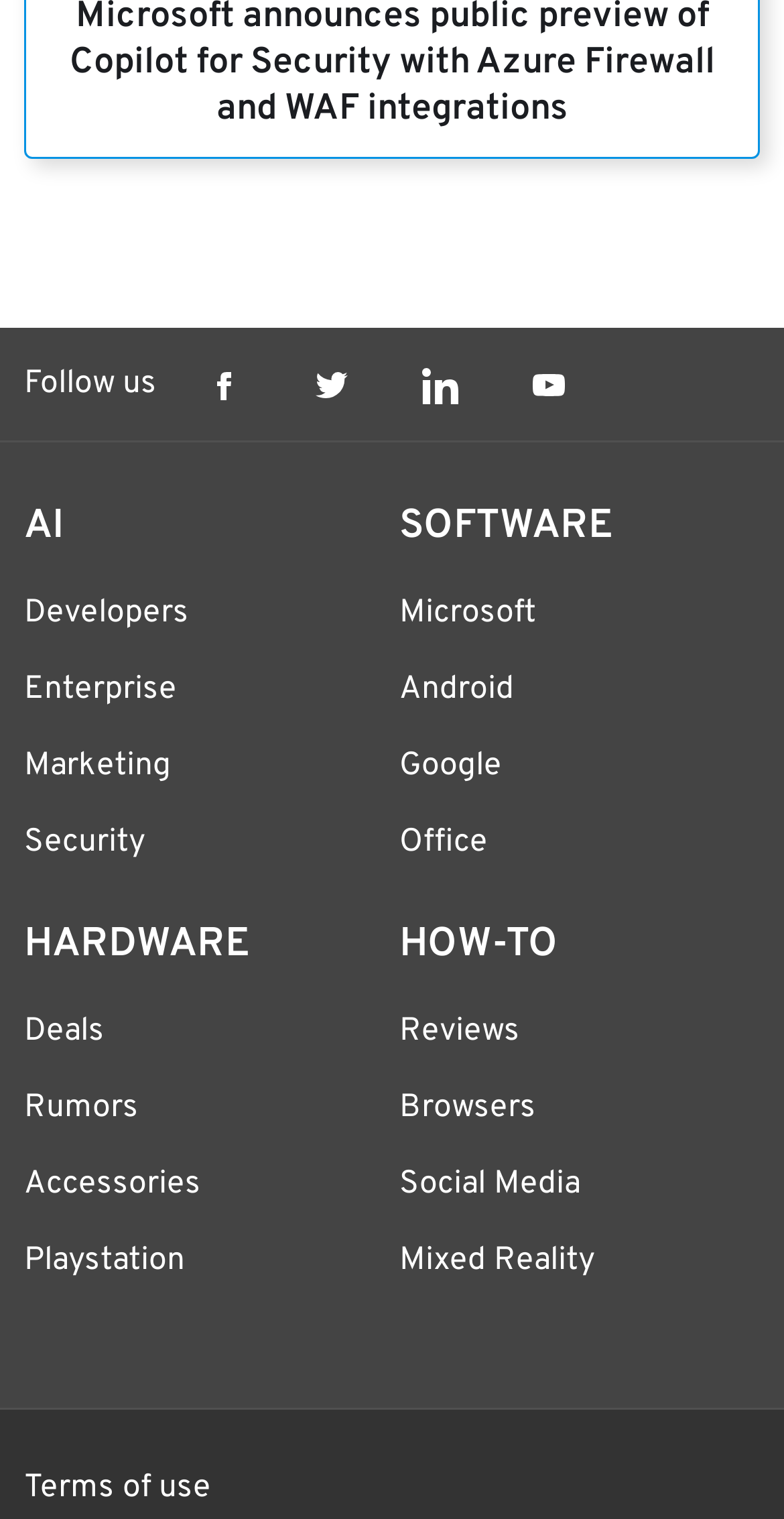Using the information in the image, give a detailed answer to the following question: How many main categories are there?

I looked at the webpage structure and found four main categories: 'AI', 'SOFTWARE', 'HARDWARE', and 'HOW-TO'. These categories are separated by horizontal separators and have sub-links underneath them.